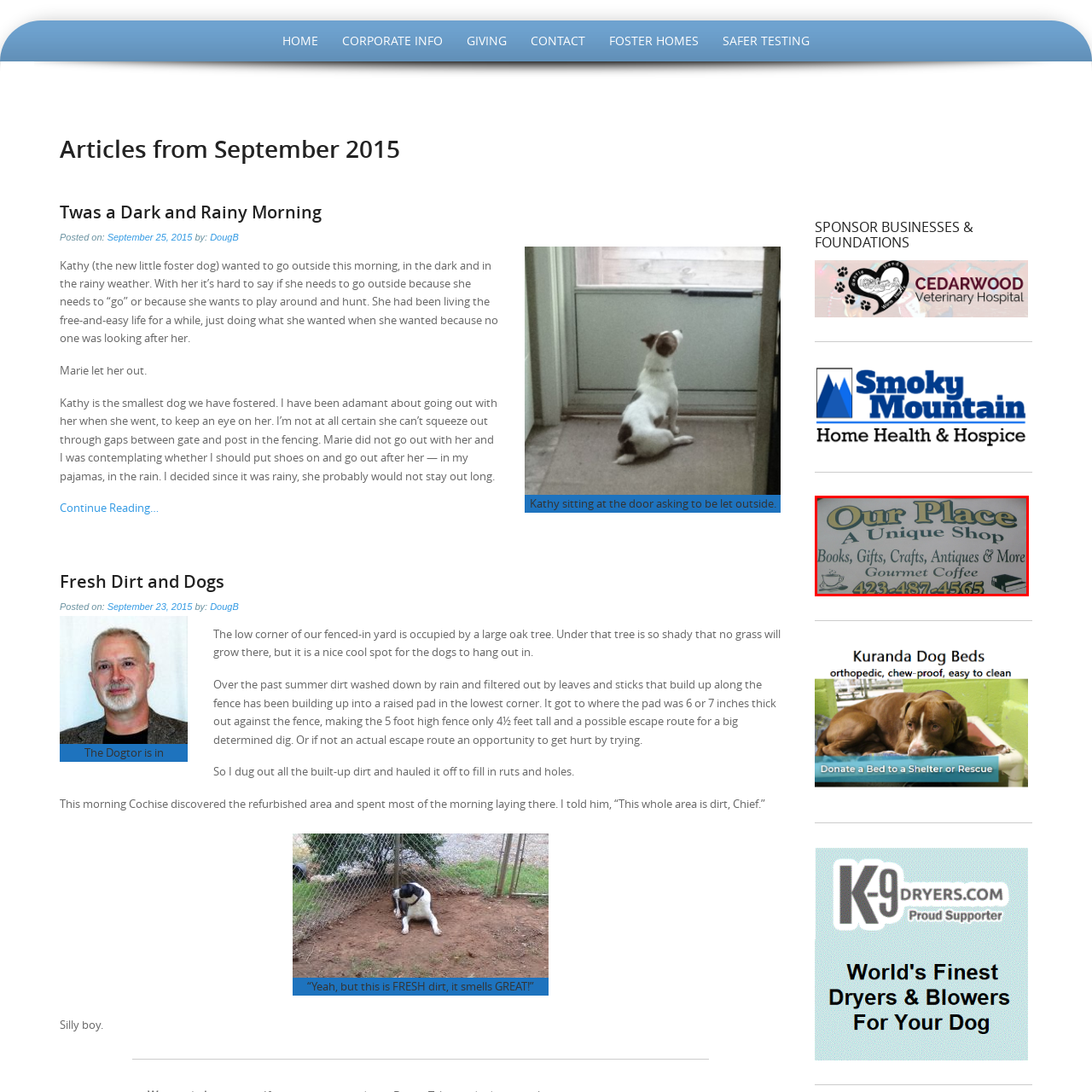Focus on the picture inside the red-framed area and provide a one-word or short phrase response to the following question:
What type of items are available in the shop?

Books, gifts, crafts, antiques, and gourmet coffee